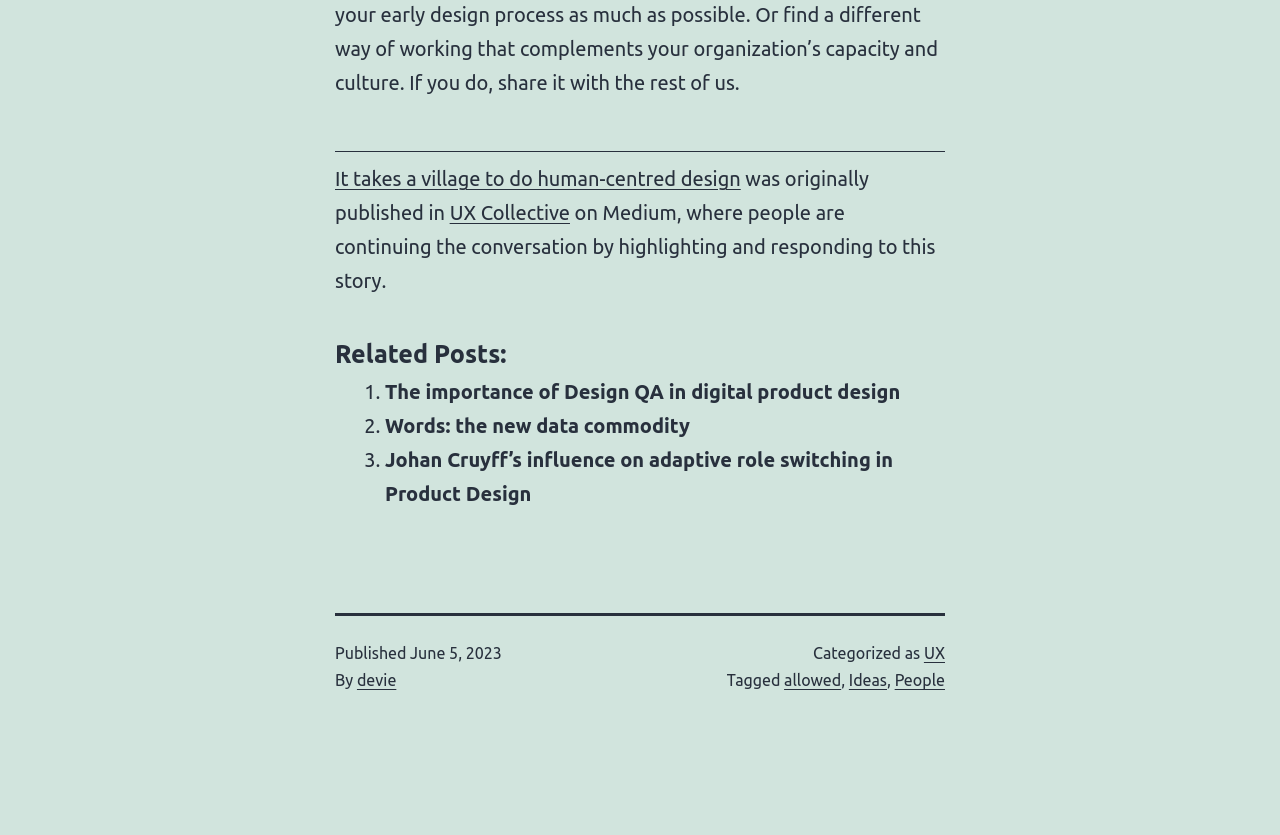Please locate the bounding box coordinates of the element that should be clicked to achieve the given instruction: "Read the article 'It takes a village to do human-centred design'".

[0.262, 0.2, 0.579, 0.227]